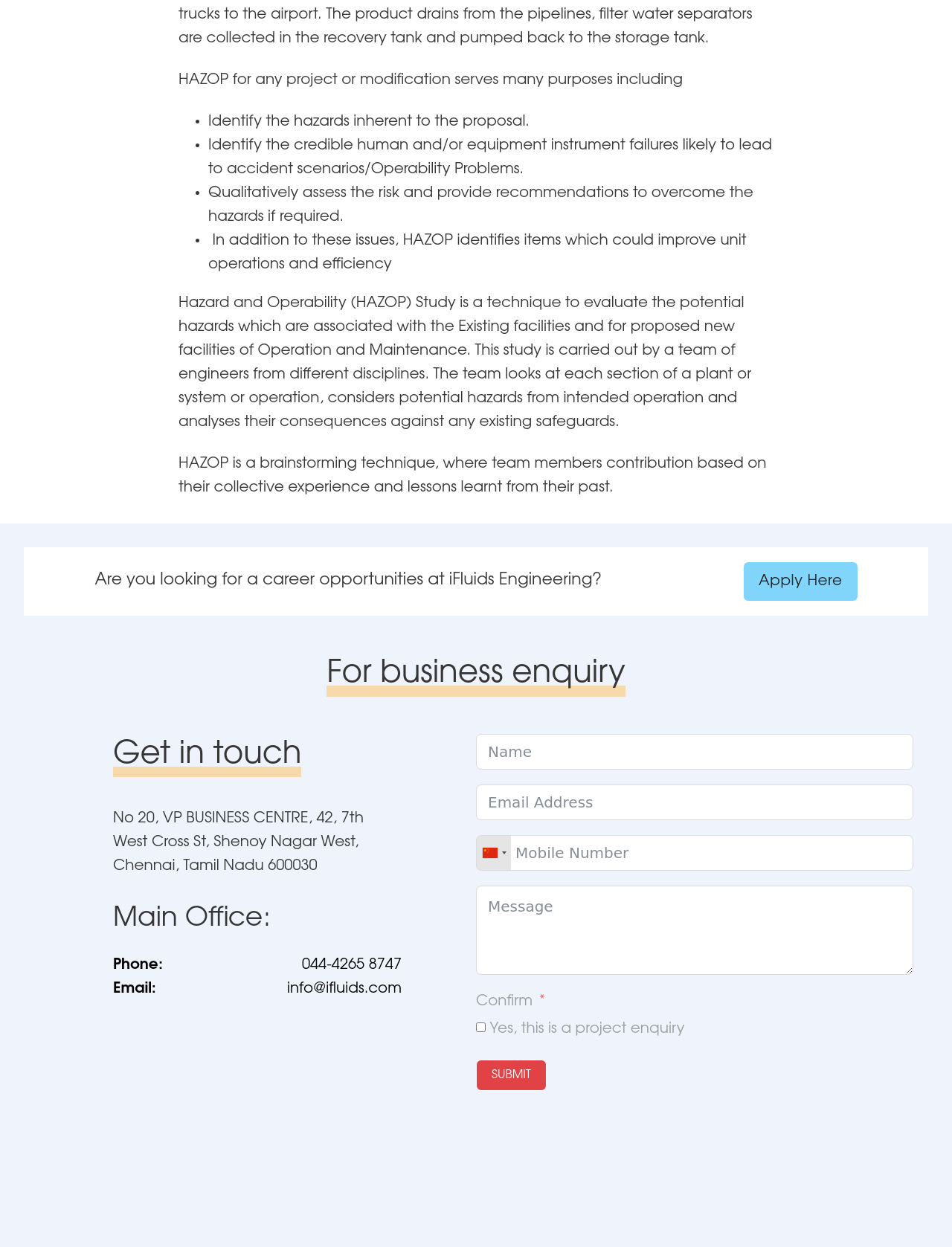What is the career opportunity available at iFluids Engineering?
Provide an in-depth and detailed answer to the question.

The webpage has a section that says 'Are you looking for a career opportunities at iFluids Engineering?' and provides a link to 'Apply Here', indicating that there are career opportunities available at the company.